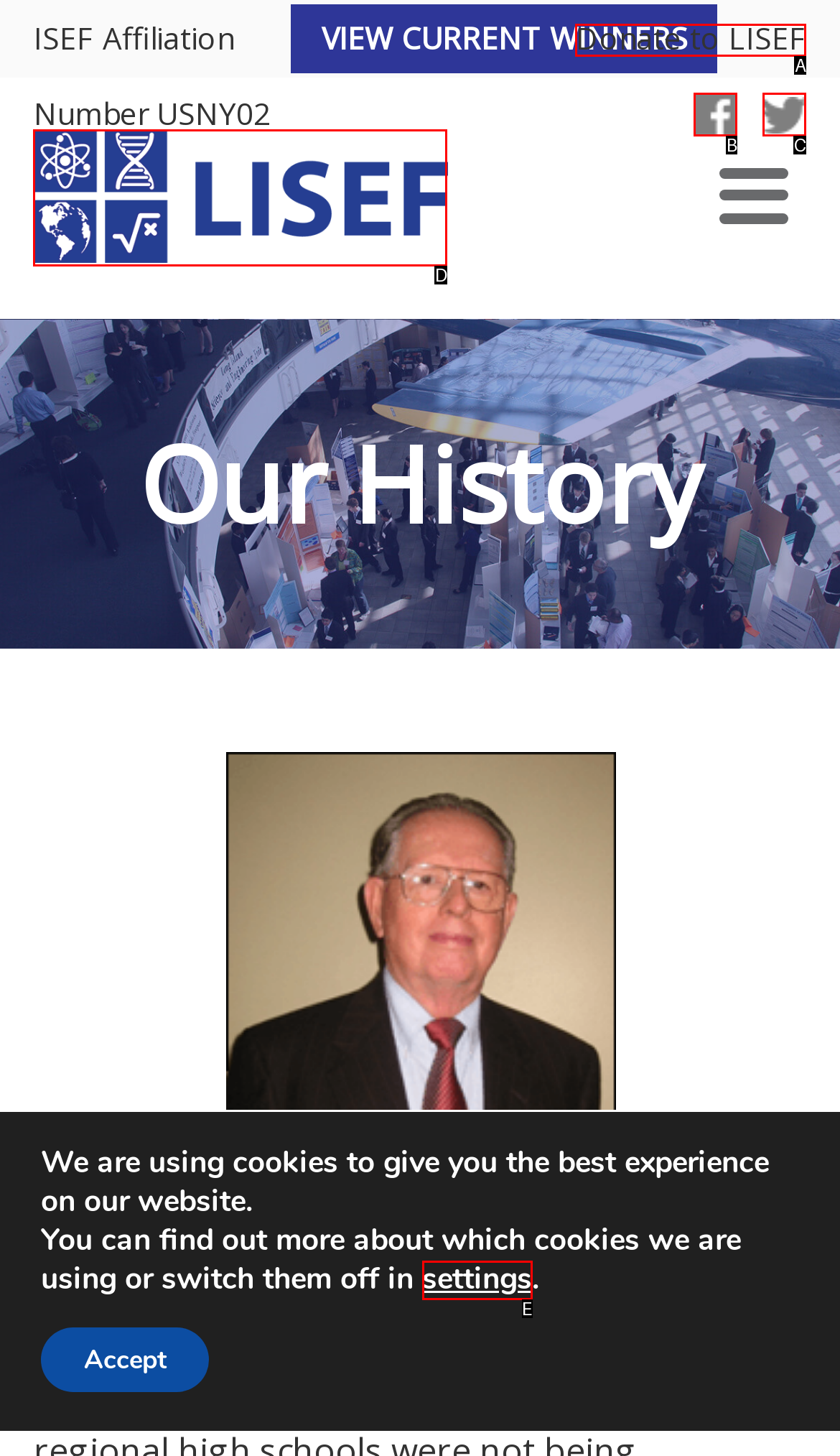Match the following description to a UI element: Donate to LISEF
Provide the letter of the matching option directly.

A